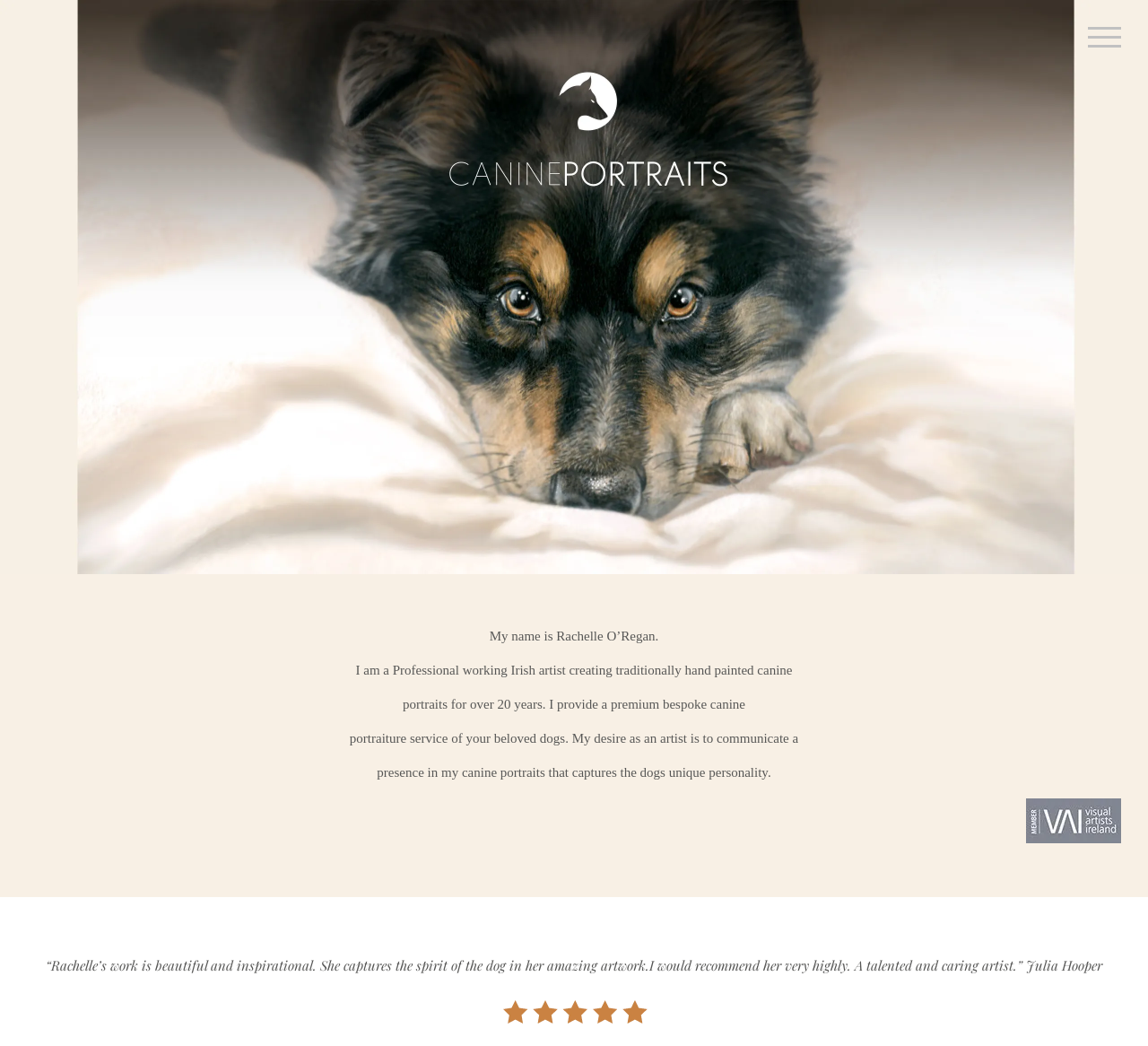Analyze the image and deliver a detailed answer to the question: What is the artist's name?

The artist's name is mentioned in the first sentence of the webpage, 'My name is Rachelle O'Regan.'